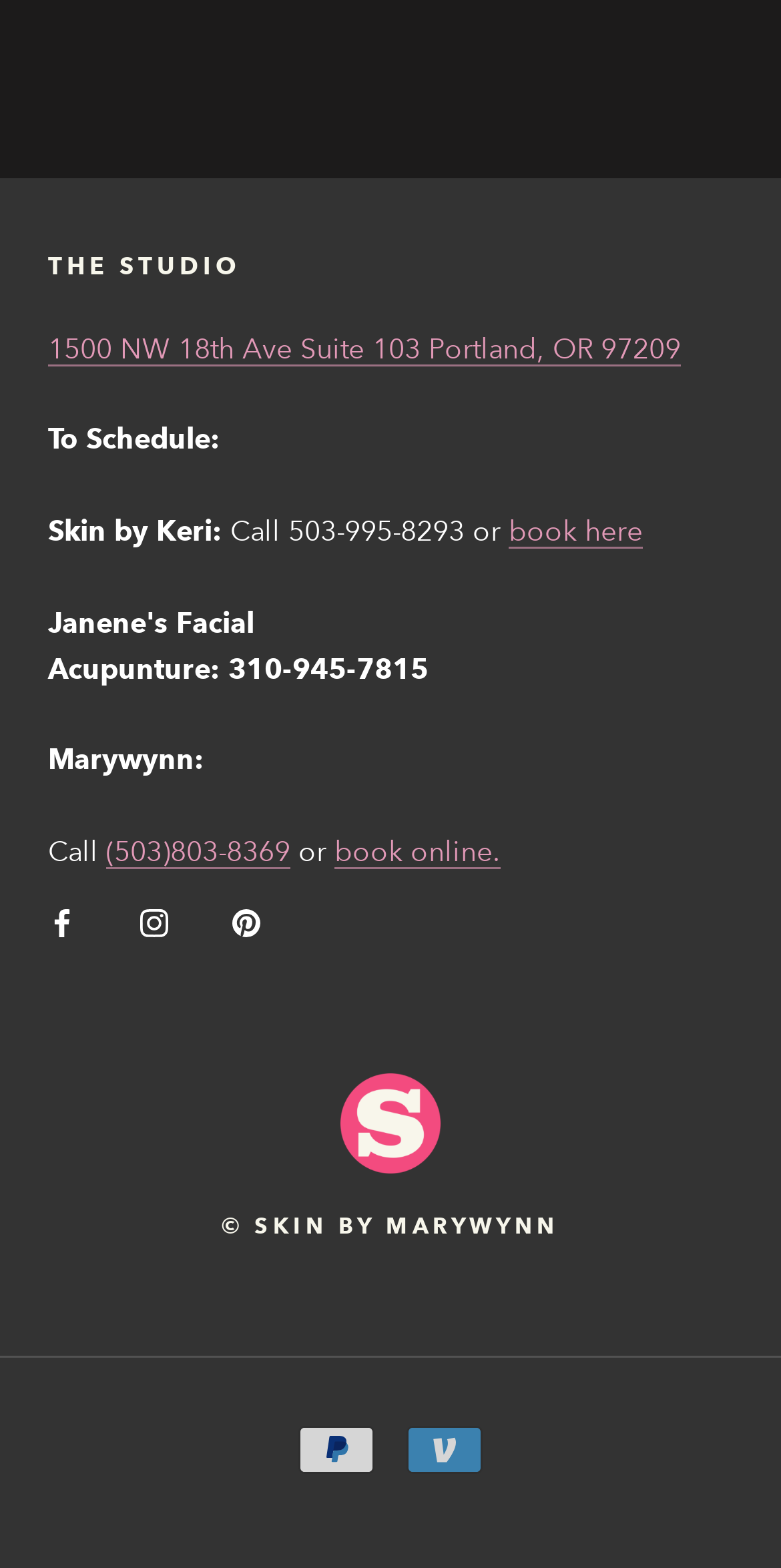Locate the bounding box of the UI element described in the following text: "aria-label="Facebook"".

[0.062, 0.572, 0.097, 0.602]